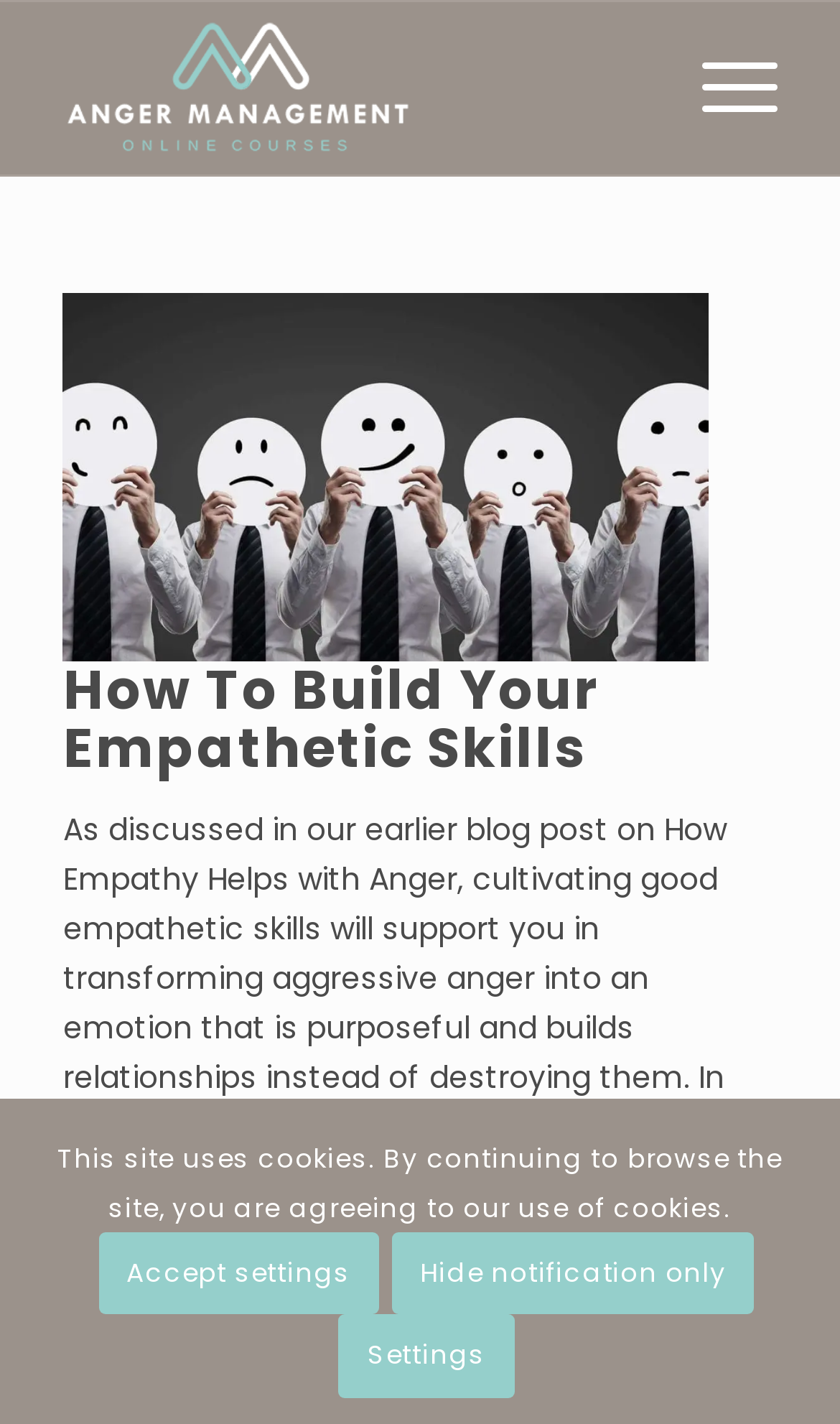Analyze the image and deliver a detailed answer to the question: What is the logo of the website?

The logo of the website is an image with the text 'AM Logo', which is located at the top left corner of the webpage.